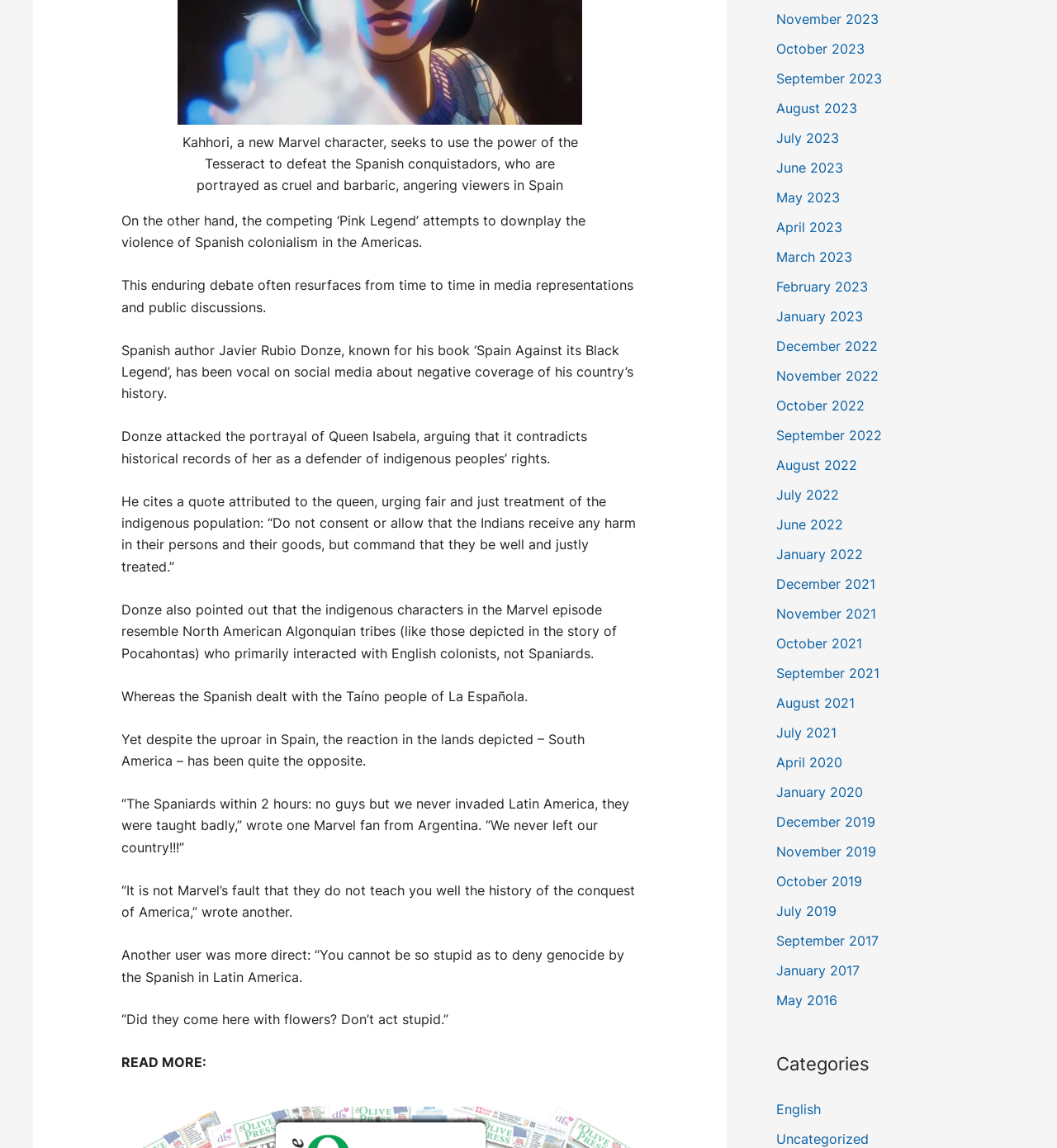Find the bounding box coordinates of the clickable region needed to perform the following instruction: "Check out the 'Categories'". The coordinates should be provided as four float numbers between 0 and 1, i.e., [left, top, right, bottom].

[0.734, 0.915, 0.969, 0.939]